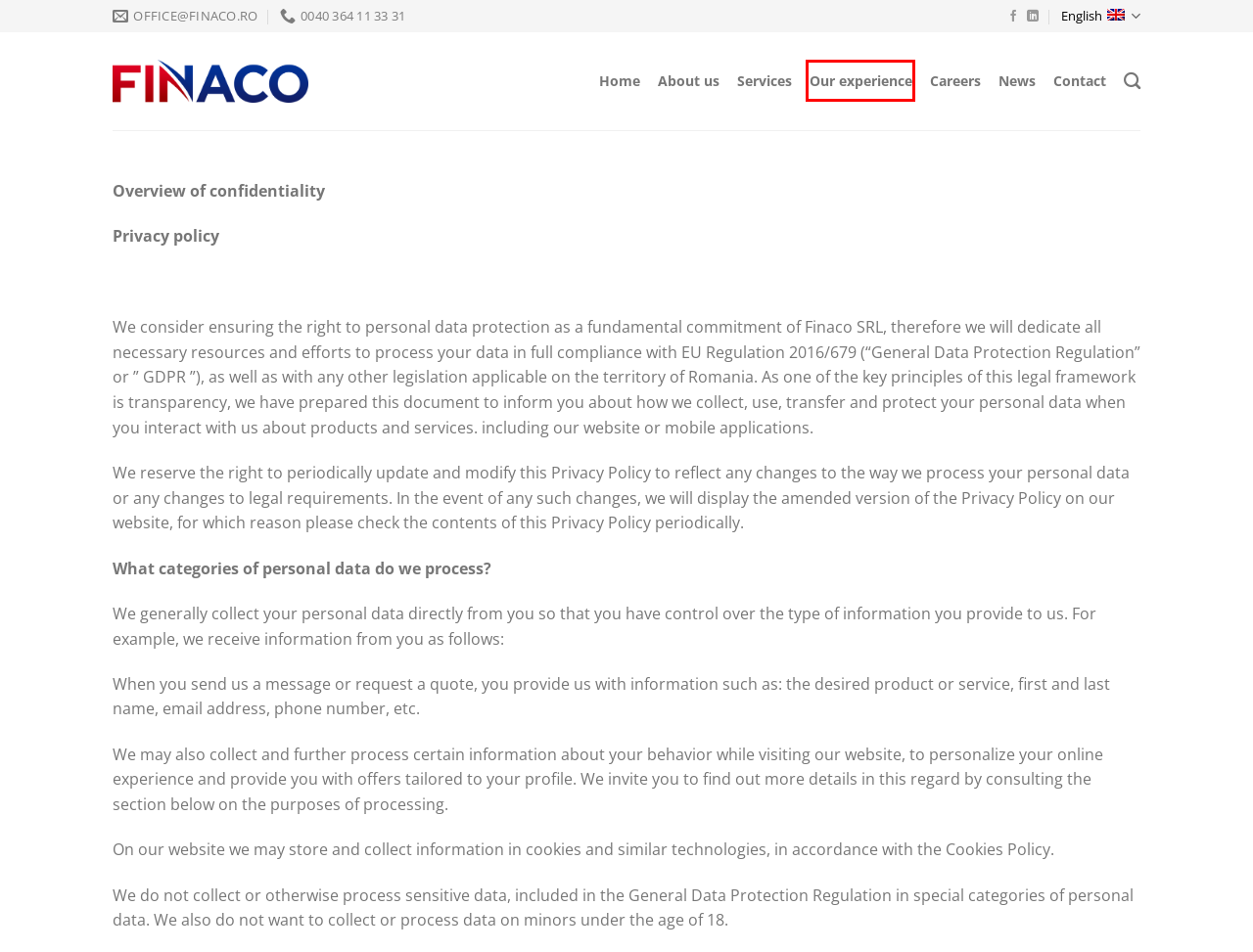You are looking at a webpage screenshot with a red bounding box around an element. Pick the description that best matches the new webpage after interacting with the element in the red bounding box. The possible descriptions are:
A. Home | FINACO
B. Careers | FINACO
C. About Us | FINACO
D. Modification Of The Fiscal Code | FINACO
E. Our Experience | FINACO
F. News | FINACO
G. Contact | FINACO
H. Services | FINACO

E